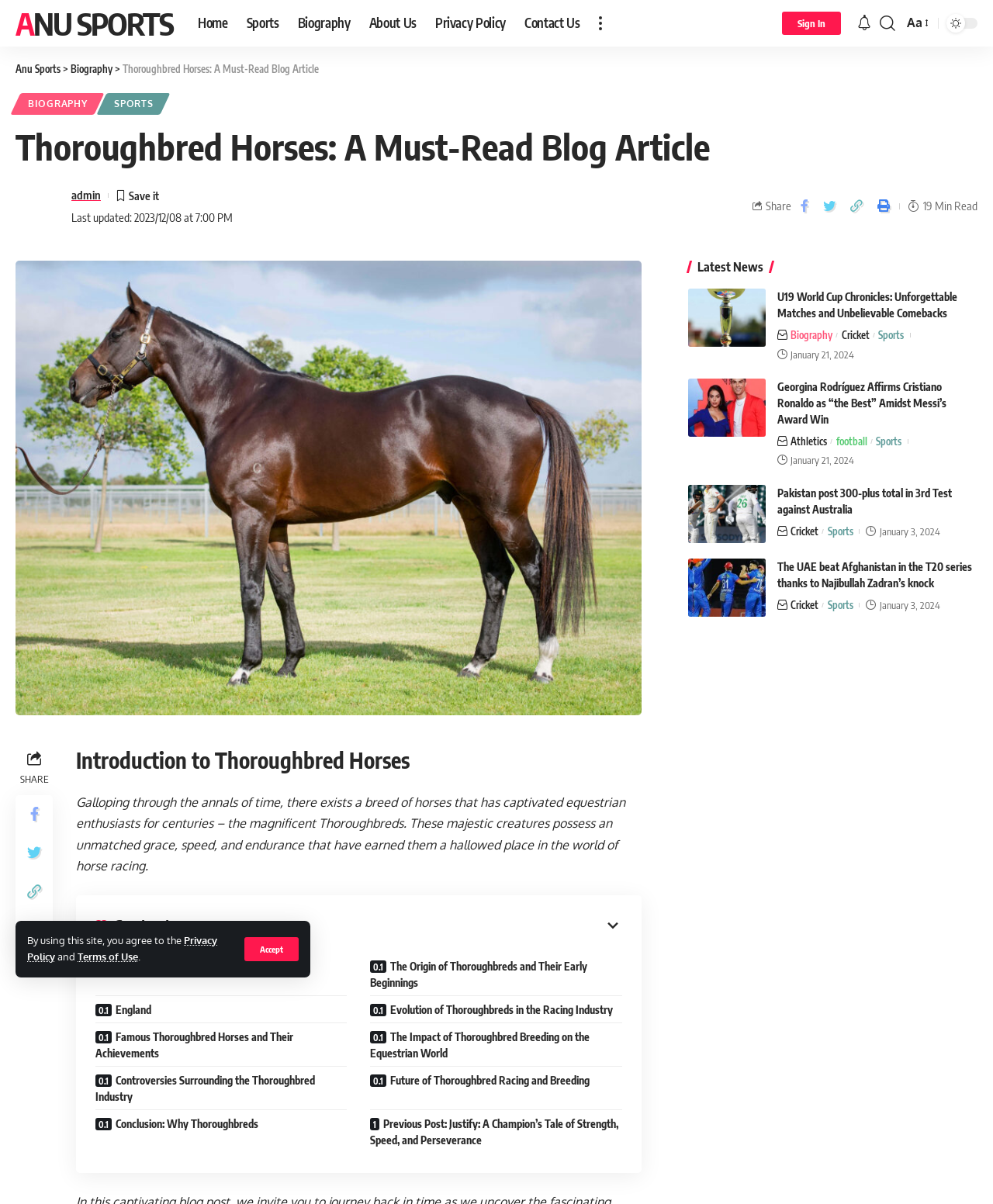Please identify the bounding box coordinates of the area that needs to be clicked to fulfill the following instruction: "Sign in to the website."

[0.788, 0.01, 0.847, 0.029]